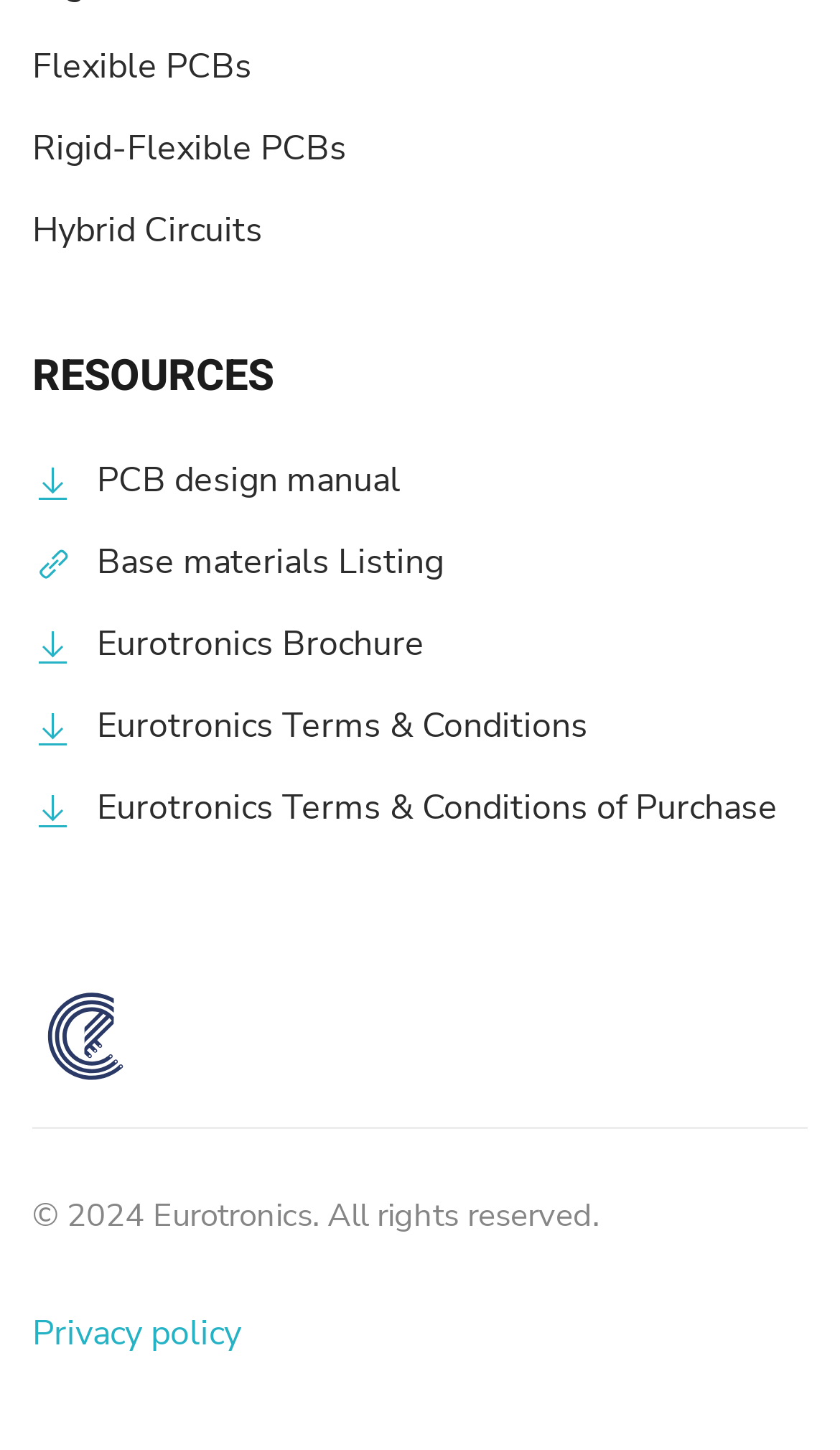What year is mentioned in the copyright notice?
Based on the screenshot, provide your answer in one word or phrase.

2024